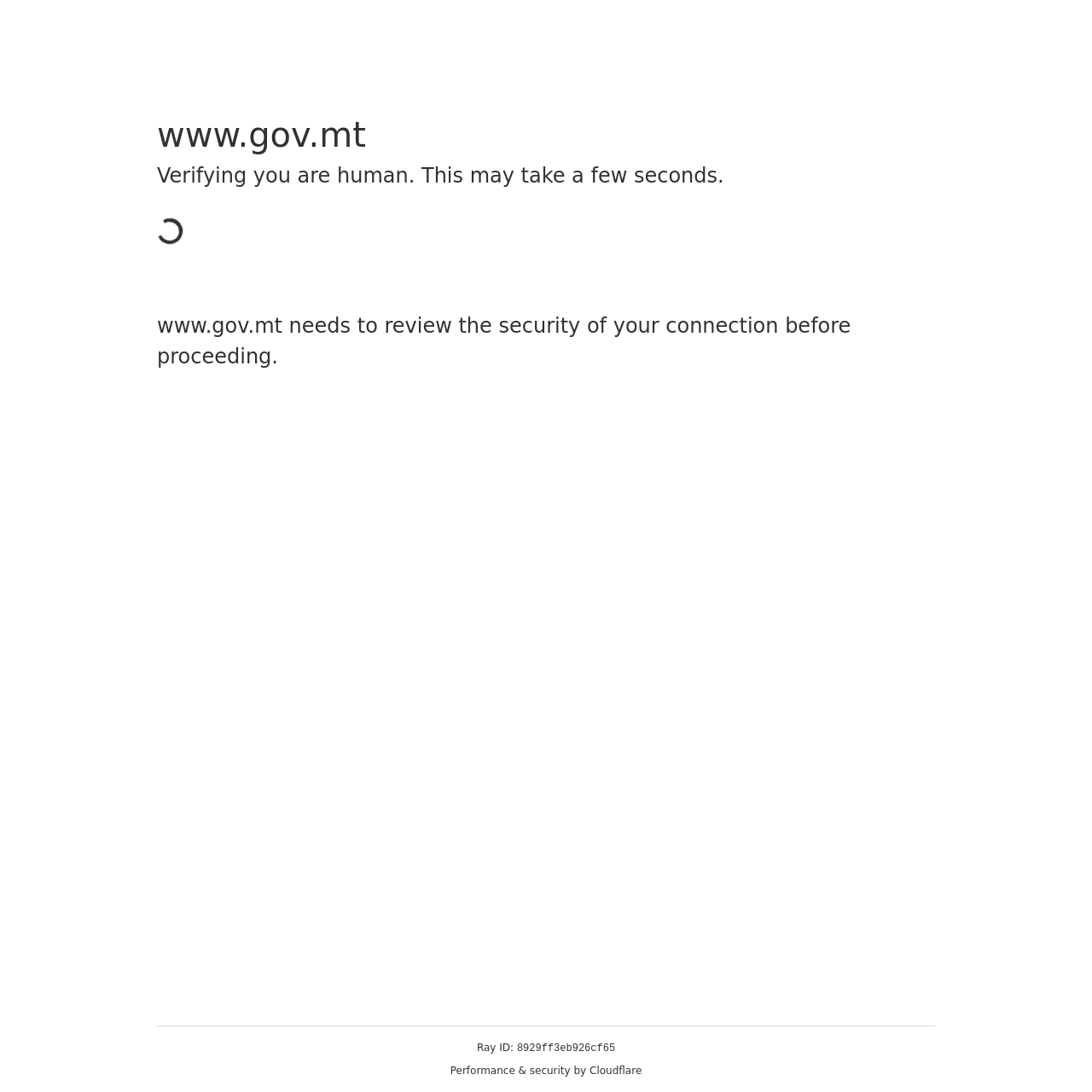What is the ID of the Ray?
Carefully examine the image and provide a detailed answer to the question.

The ID of the Ray is 8929ff3eb926cf65, as shown in the StaticText 'Ray ID: 8929ff3eb926cf65' at the bottom of the page.